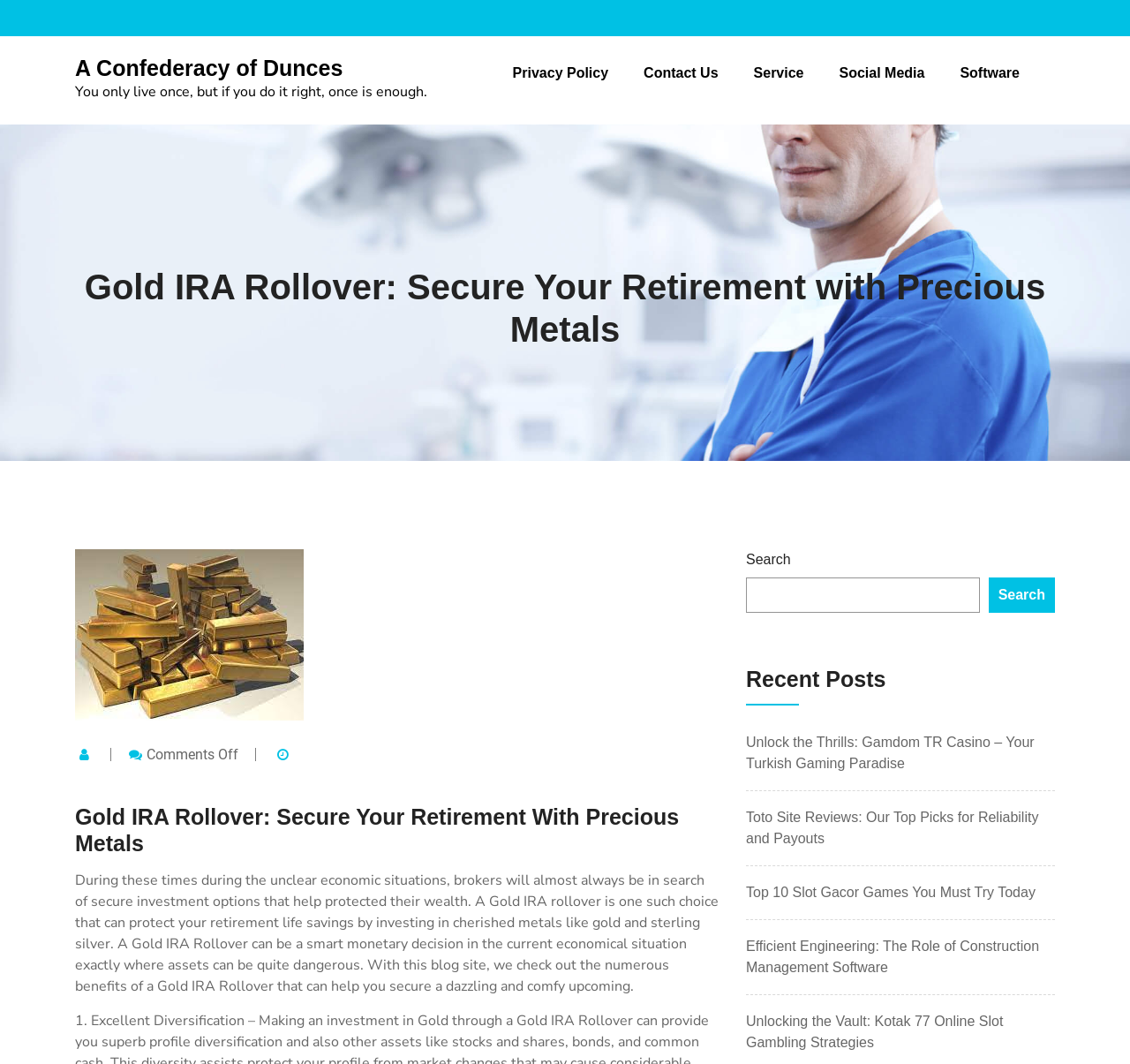How many recent posts are listed on this webpage?
Provide a detailed and extensive answer to the question.

There are five links listed under the heading 'Recent Posts', which are 'Unlock the Thrills: Gamdom TR Casino – Your Turkish Gaming Paradise', 'Toto Site Reviews: Our Top Picks for Reliability and Payouts', 'Top 10 Slot Gacor Games You Must Try Today', 'Efficient Engineering: The Role of Construction Management Software', and 'Unlocking the Vault: Kotak 77 Online Slot Gambling Strategies'.